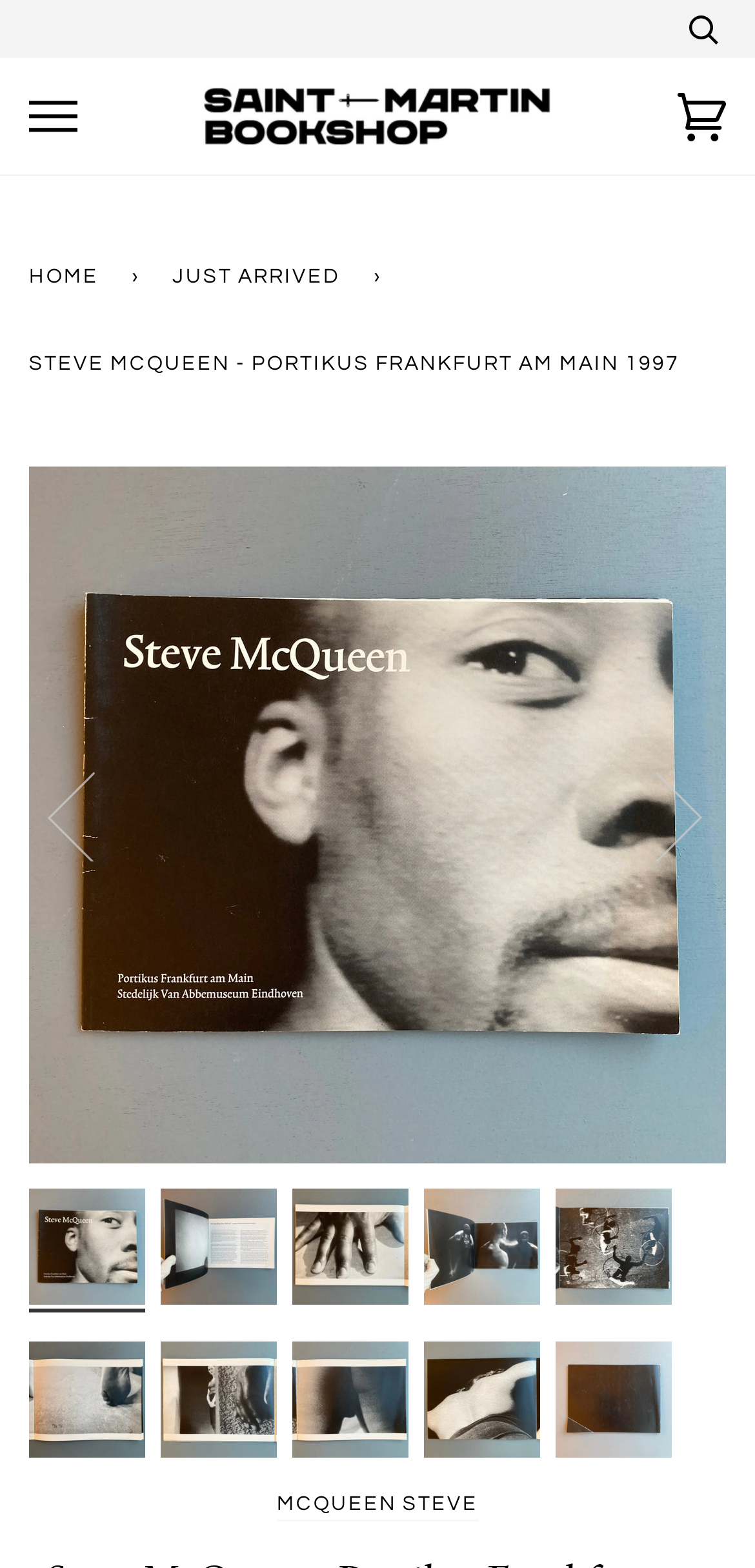Please identify the bounding box coordinates of the element that needs to be clicked to execute the following command: "View previous page". Provide the bounding box using four float numbers between 0 and 1, formatted as [left, top, right, bottom].

[0.038, 0.49, 0.213, 0.549]